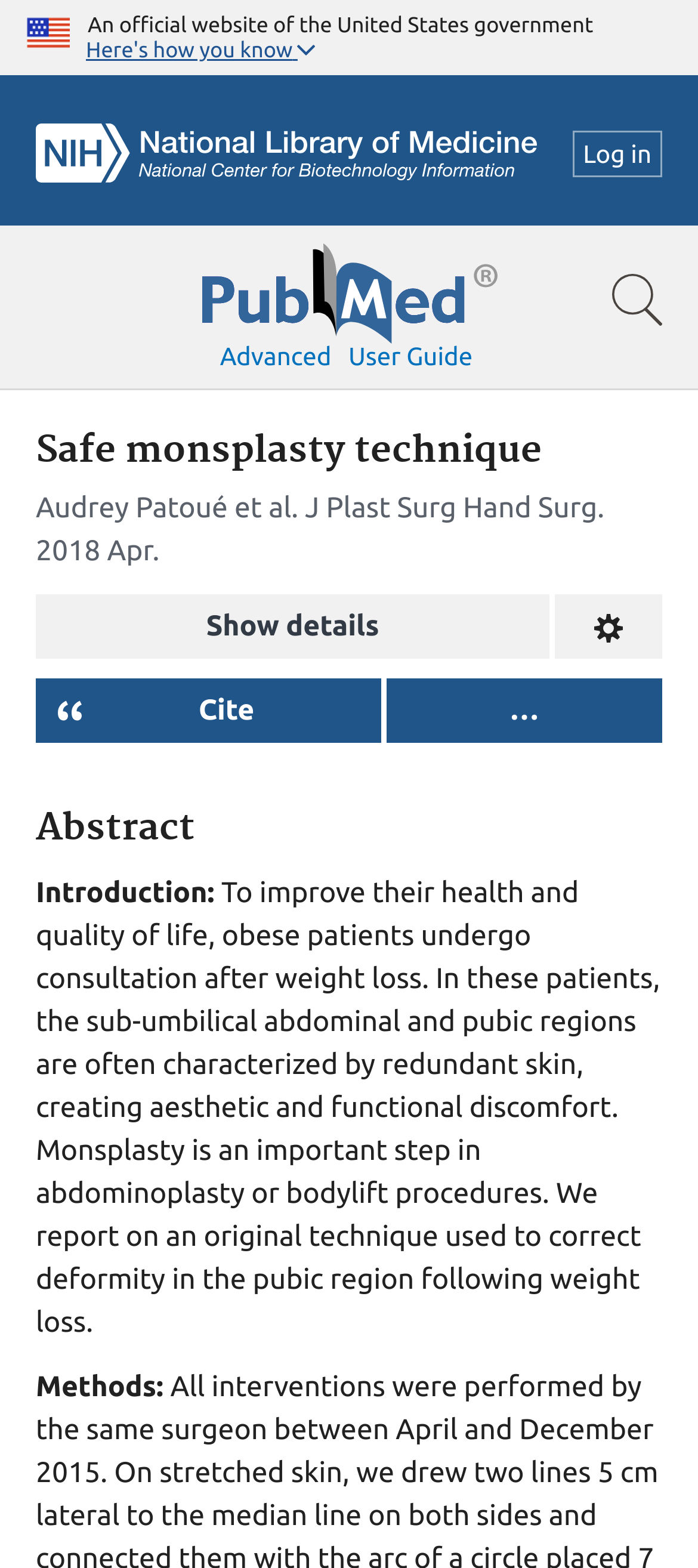What is the topic of the article?
Using the screenshot, give a one-word or short phrase answer.

Monsplasty technique